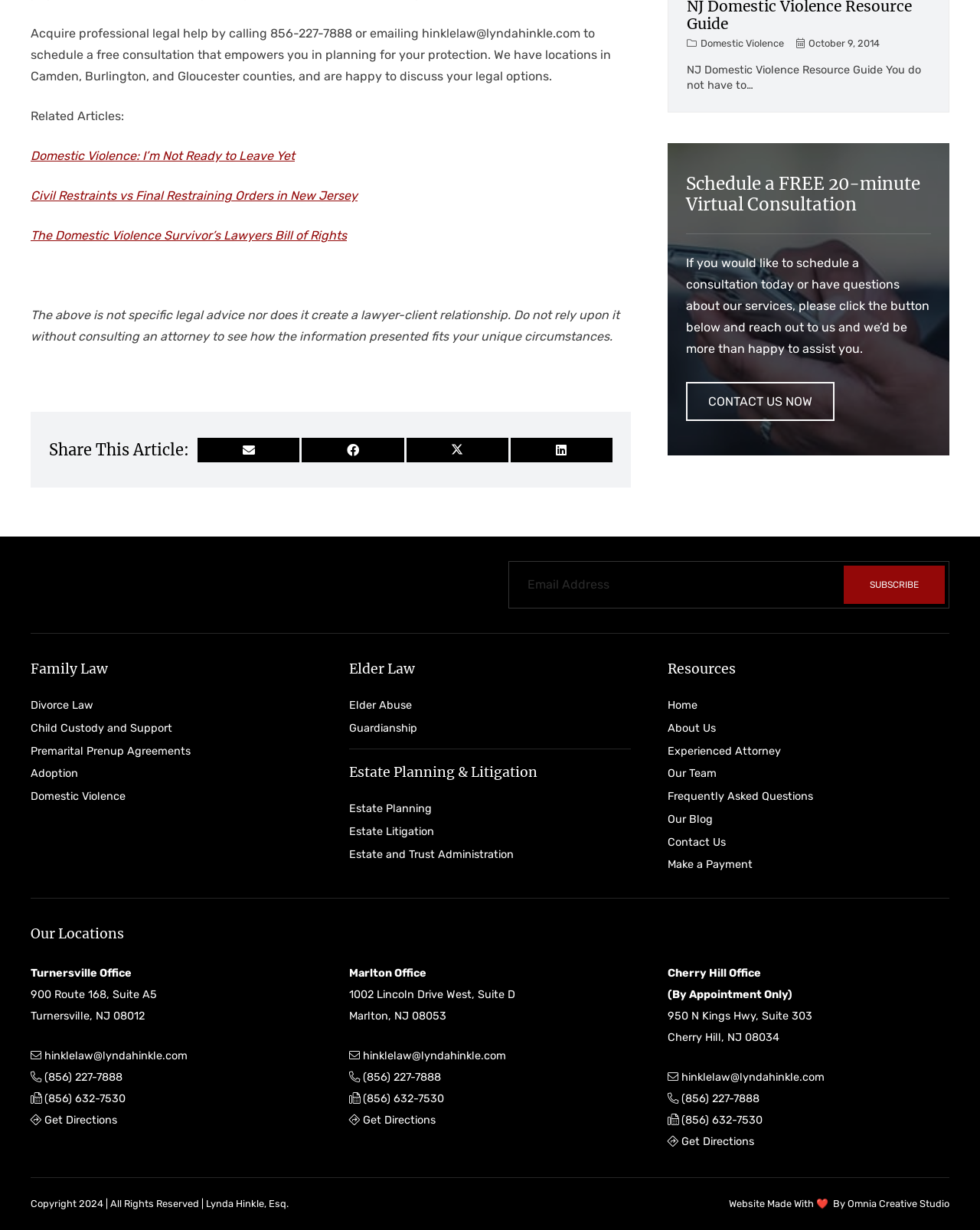Can you find the bounding box coordinates for the element to click on to achieve the instruction: "Share this article on Twitter"?

[0.415, 0.356, 0.519, 0.376]